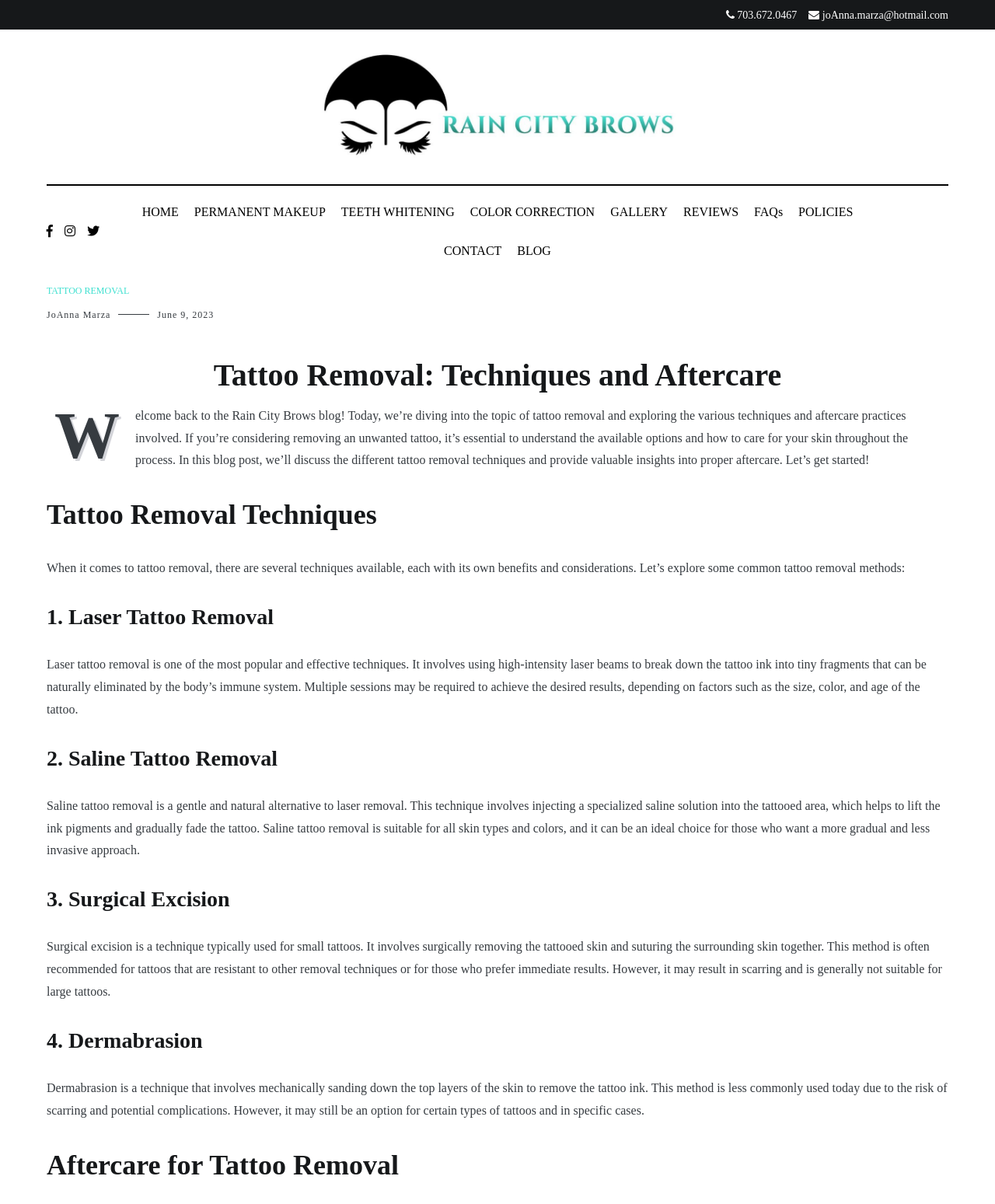Answer briefly with one word or phrase:
How many tattoo removal techniques are discussed?

4